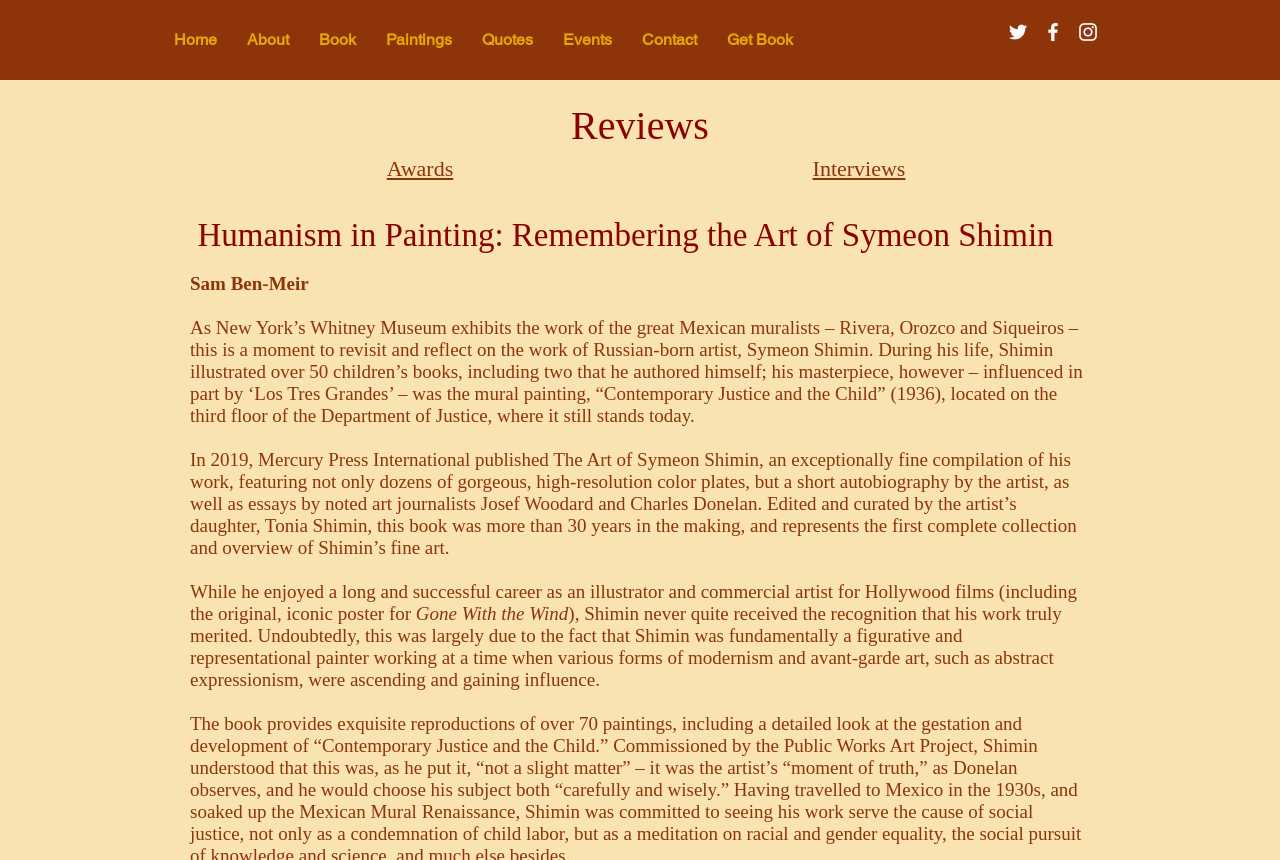What type of art did Symeon Shimin primarily create?
Answer with a single word or short phrase according to what you see in the image.

Figurative and representational painting